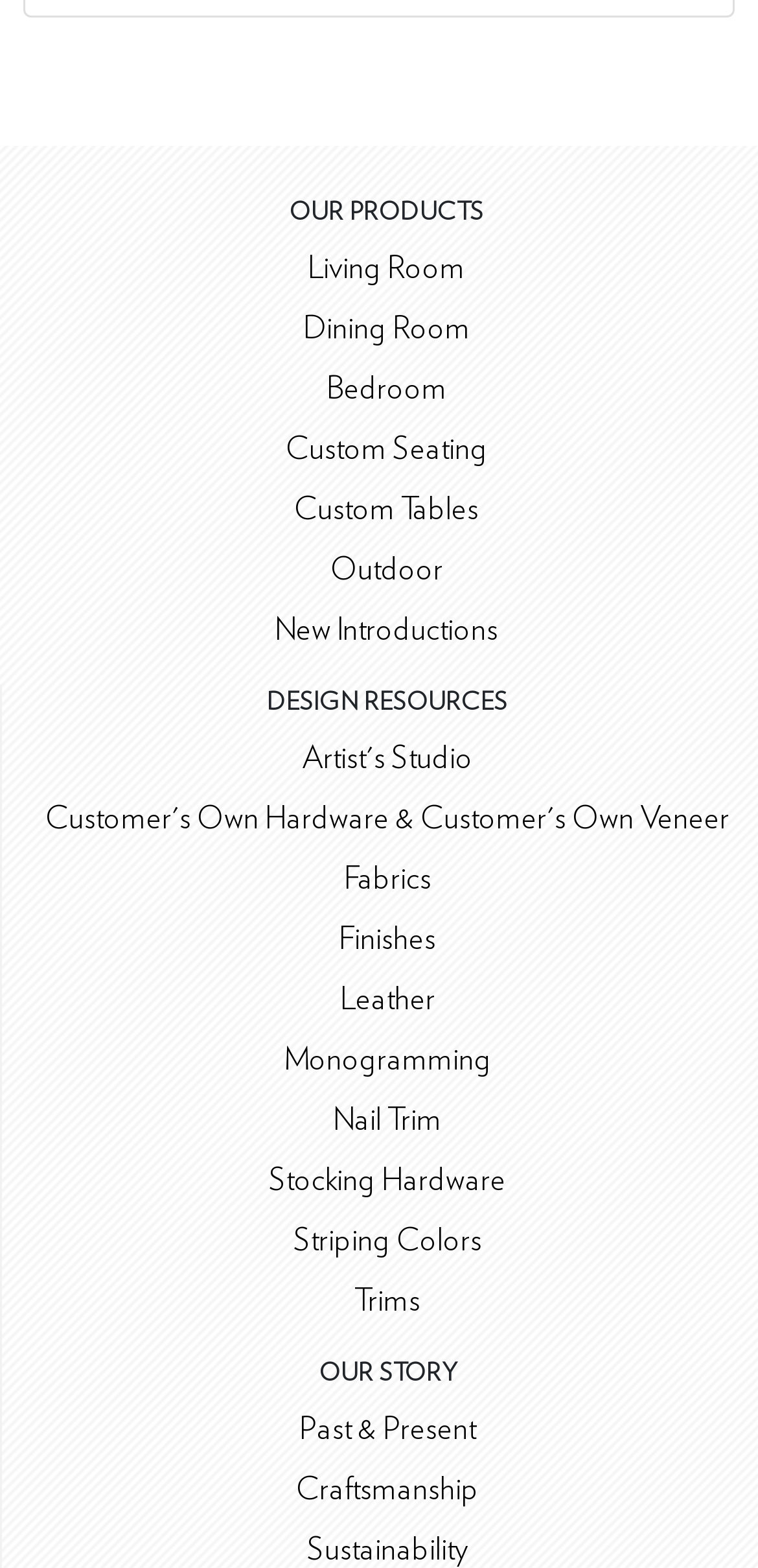Kindly determine the bounding box coordinates of the area that needs to be clicked to fulfill this instruction: "Discover new introductions".

[0.363, 0.392, 0.657, 0.412]